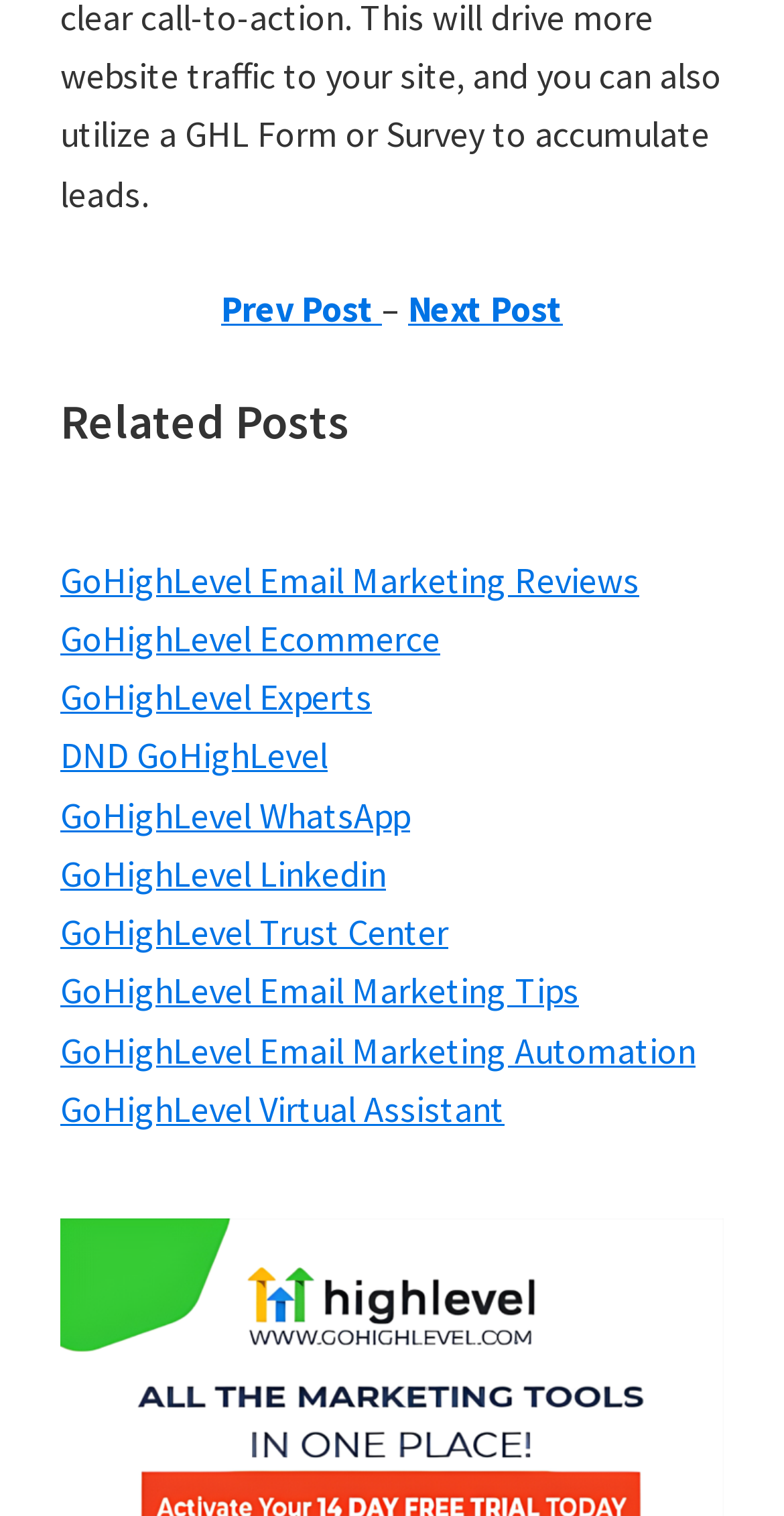Determine the bounding box coordinates of the area to click in order to meet this instruction: "view related posts".

[0.077, 0.26, 0.923, 0.336]